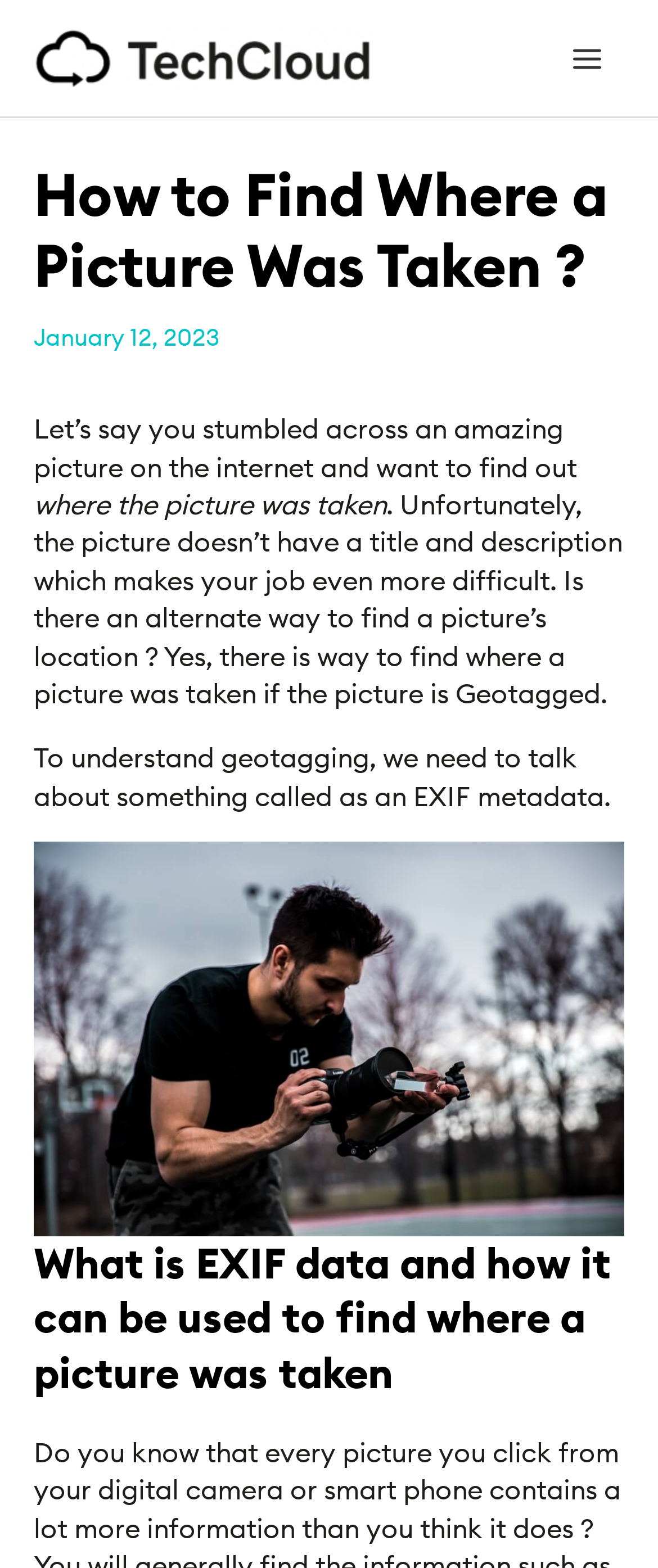Determine the bounding box of the UI component based on this description: "alt="TechCloud"". The bounding box coordinates should be four float values between 0 and 1, i.e., [left, top, right, bottom].

[0.051, 0.024, 0.564, 0.046]